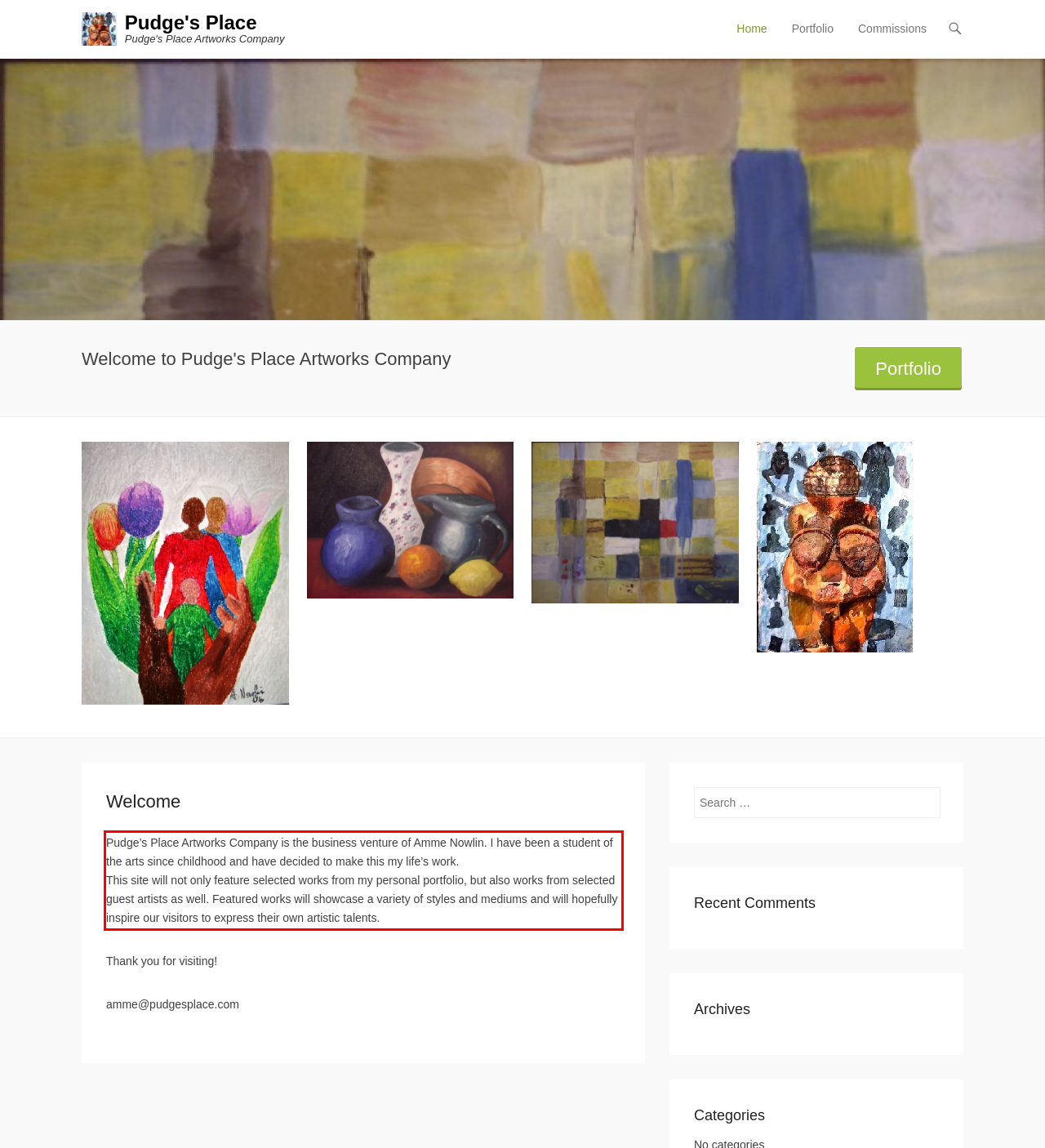Using the provided webpage screenshot, recognize the text content in the area marked by the red bounding box.

Pudge’s Place Artworks Company is the business venture of Amme Nowlin. I have been a student of the arts since childhood and have decided to make this my life’s work. This site will not only feature selected works from my personal portfolio, but also works from selected guest artists as well. Featured works will showcase a variety of styles and mediums and will hopefully inspire our visitors to express their own artistic talents.